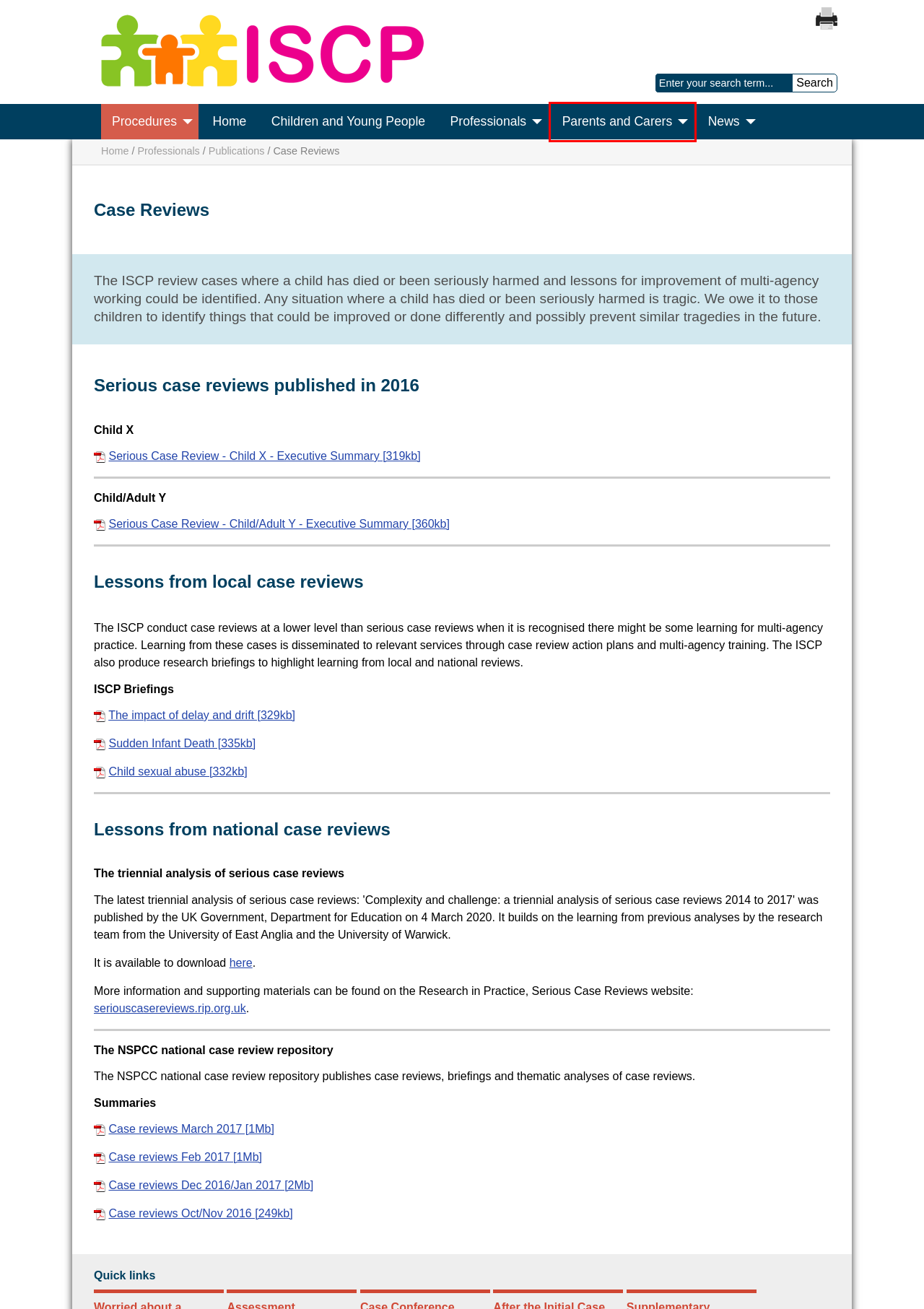Assess the screenshot of a webpage with a red bounding box and determine which webpage description most accurately matches the new page after clicking the element within the red box. Here are the options:
A. Professionals - Child Protection Guidelines
B. Publications - Child Protection Guidelines
C. Children and Young People - Child Protection Guidelines
D. Procedures - Child Protection Guidelines
E. Immediate action - Child Protection Guidelines
F. If you are concerned about a child in Guernsey or Alderney - Child Protection Guidelines
G. Parents and Carers - Child Protection Guidelines
H. News - Child Protection Guidelines

G